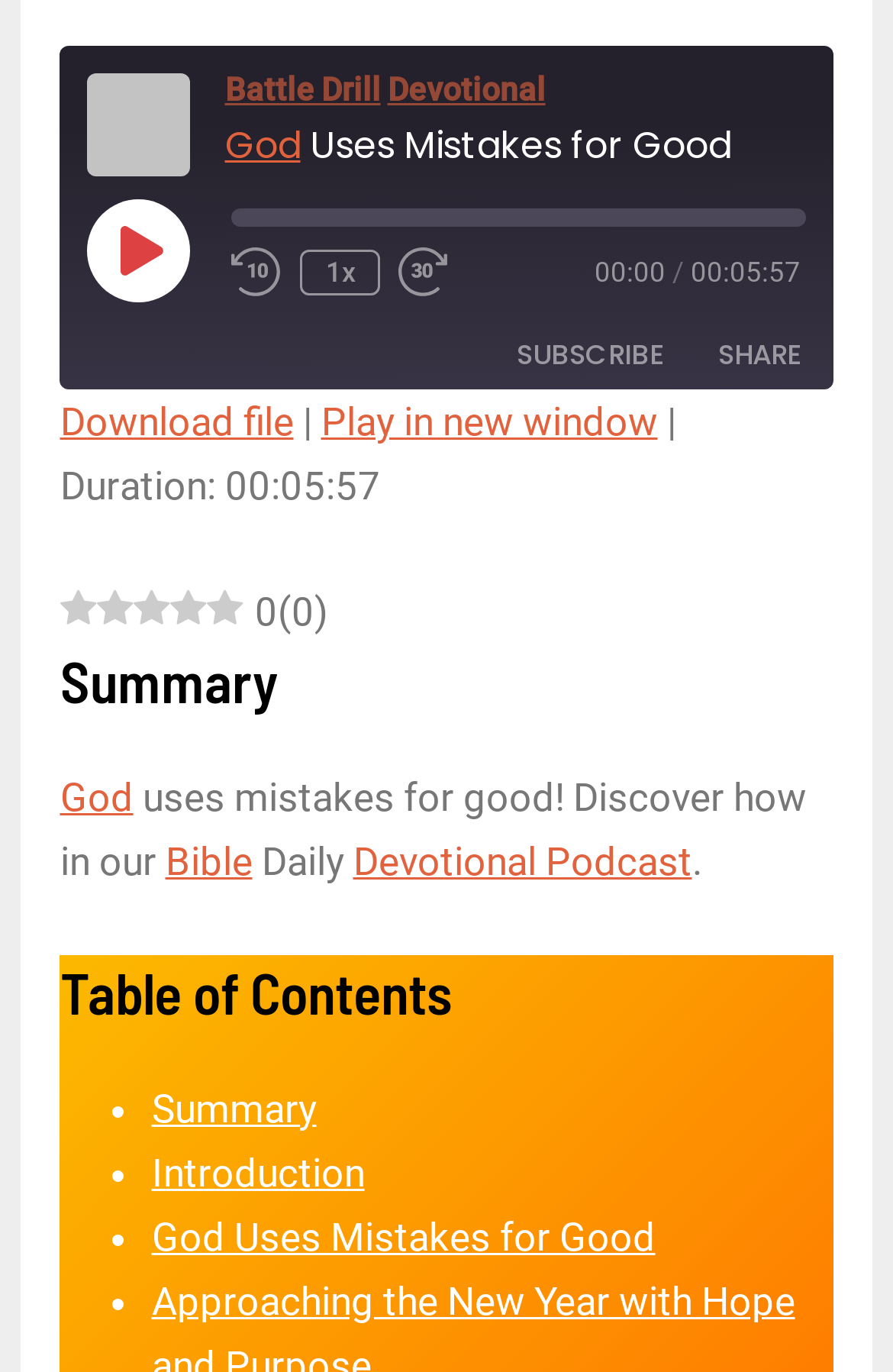Determine the bounding box coordinates of the clickable region to follow the instruction: "Download the episode file".

[0.067, 0.291, 0.329, 0.324]